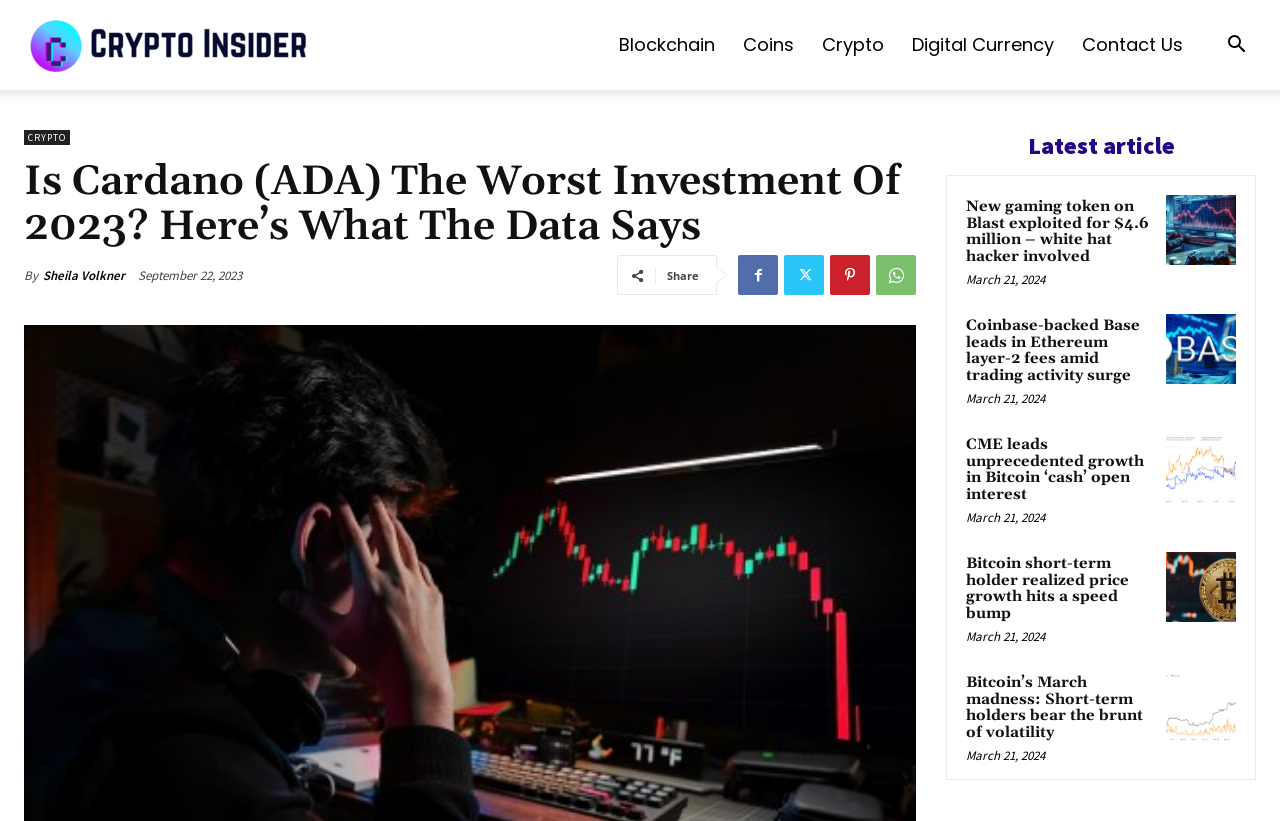Provide the bounding box coordinates, formatted as (top-left x, top-left y, bottom-right x, bottom-right y), with all values being floating point numbers between 0 and 1. Identify the bounding box of the UI element that matches the description: aria-label="Search"

[0.947, 0.045, 0.984, 0.068]